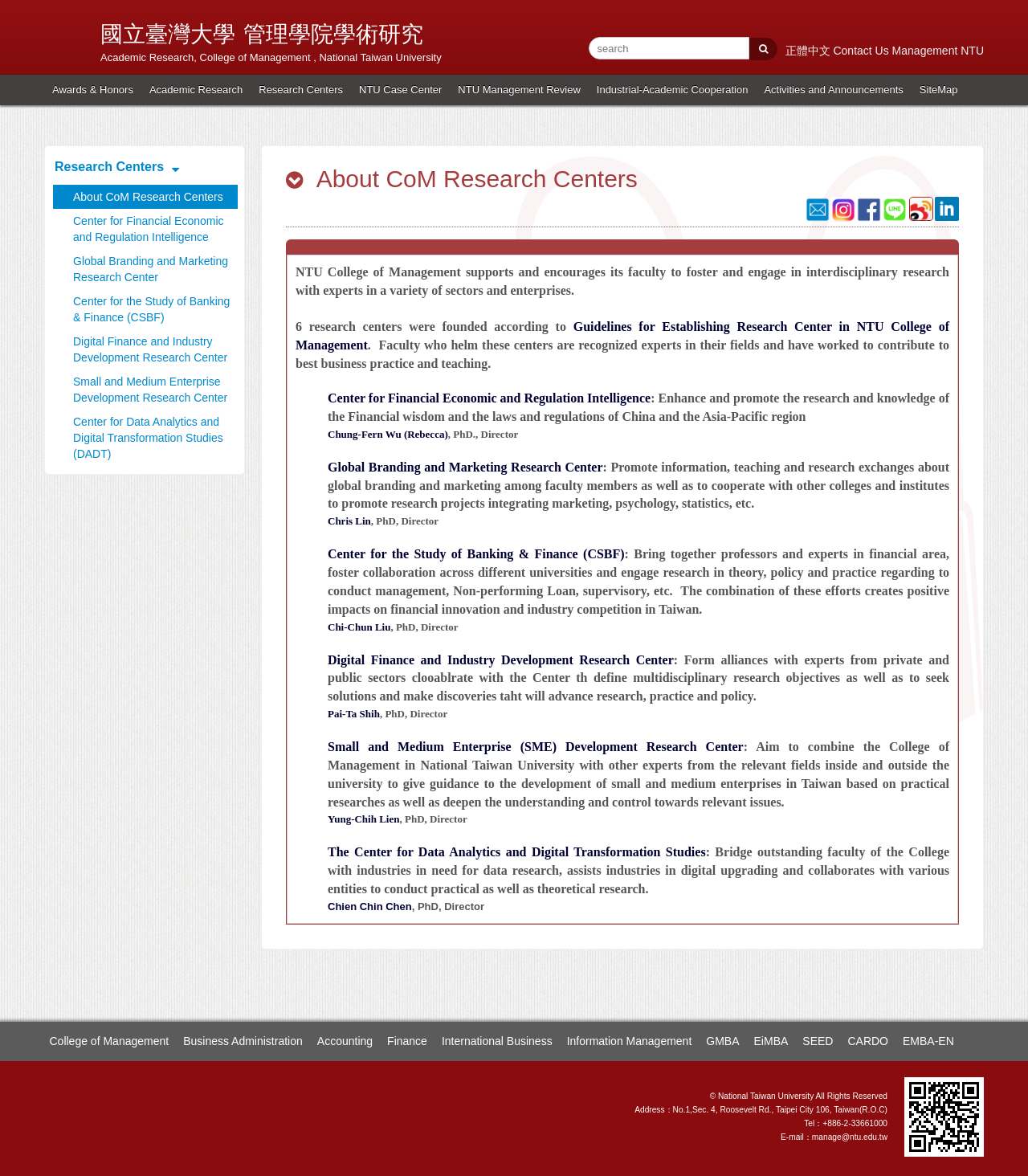Find and indicate the bounding box coordinates of the region you should select to follow the given instruction: "Contact the website administrator".

None